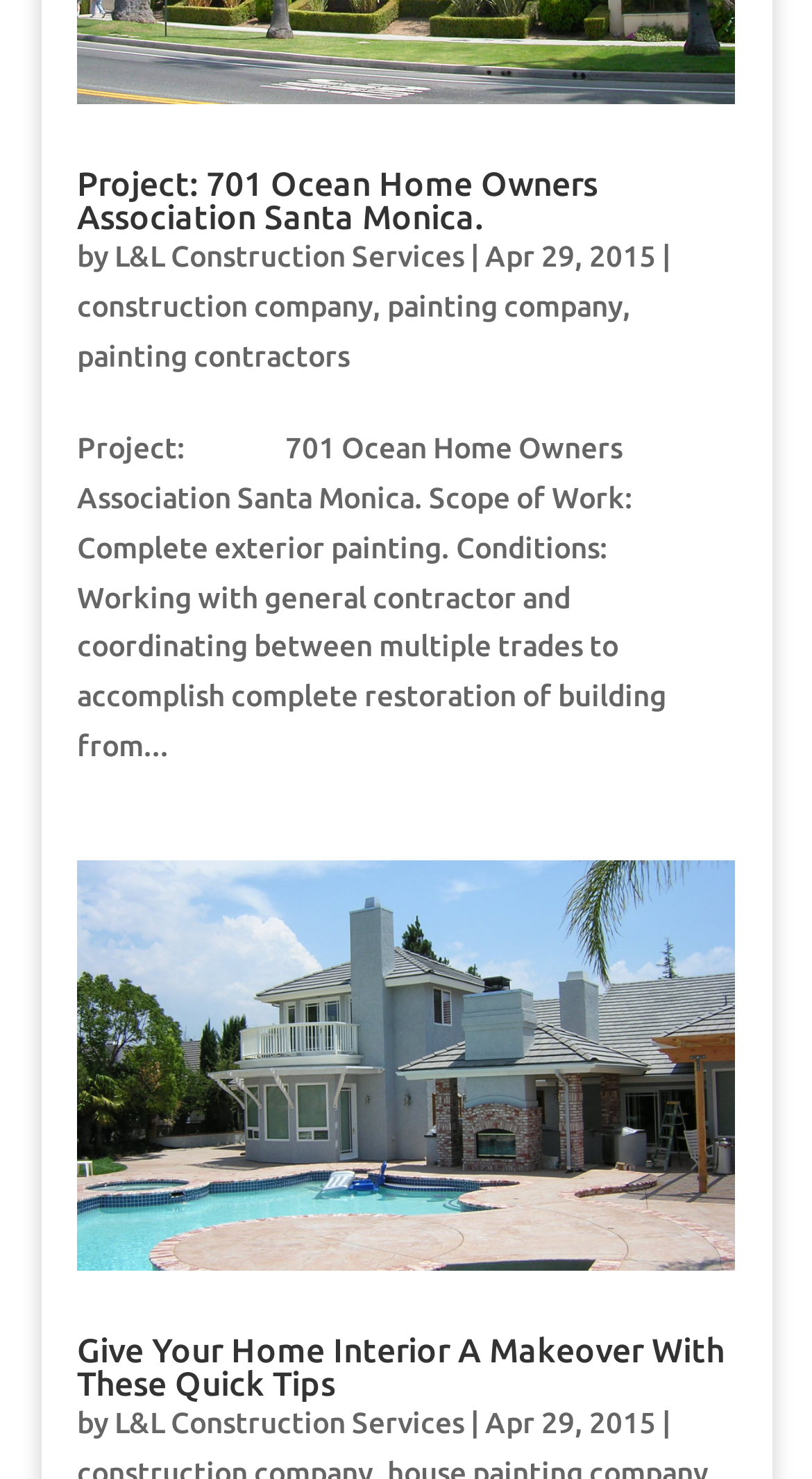Locate the bounding box of the UI element defined by this description: "painting company". The coordinates should be given as four float numbers between 0 and 1, formatted as [left, top, right, bottom].

[0.477, 0.195, 0.767, 0.218]